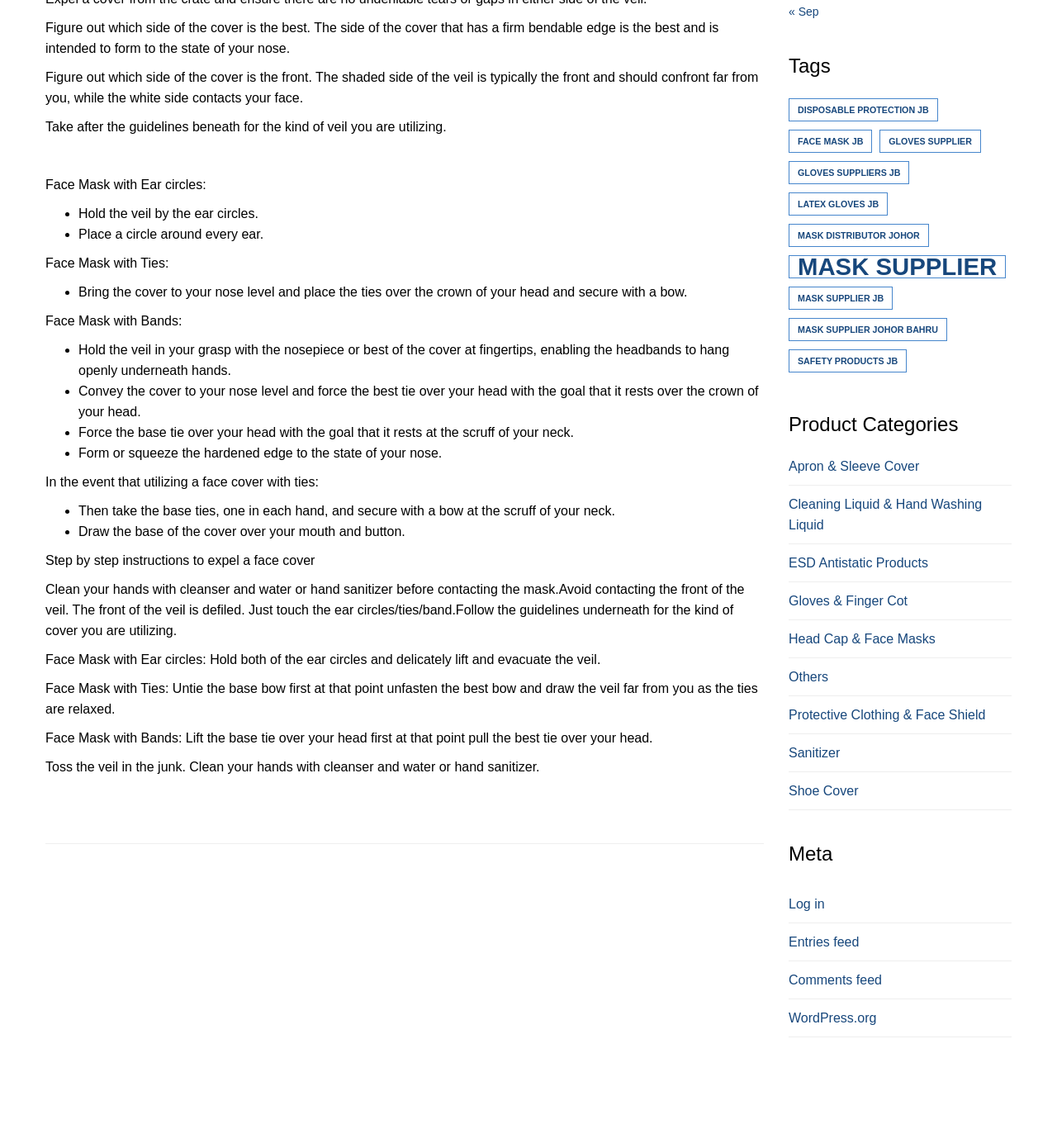Based on the description "gloves suppliers JB", find the bounding box of the specified UI element.

[0.746, 0.14, 0.86, 0.16]